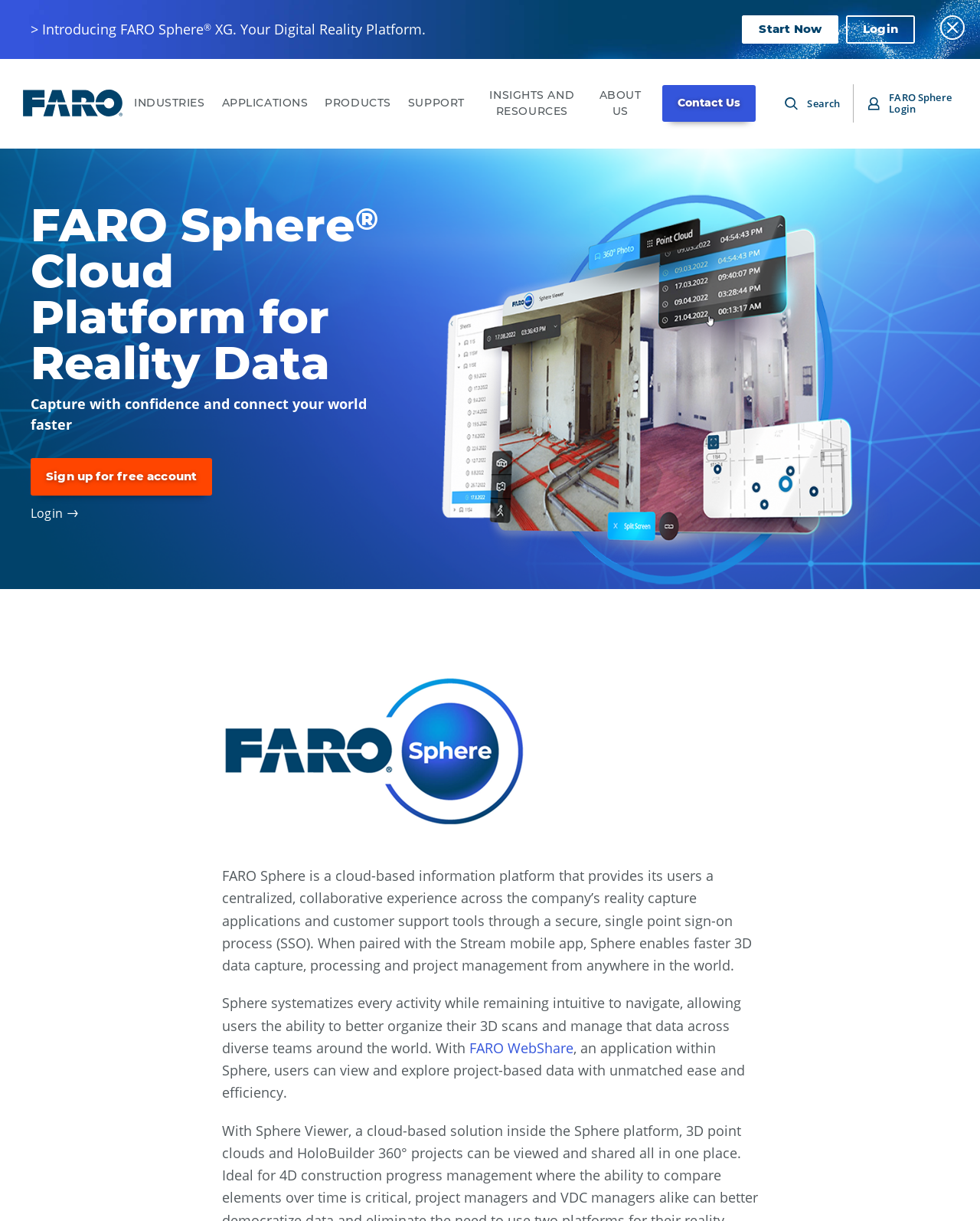Locate the bounding box of the UI element described by: "Affiliations" in the given webpage screenshot.

None